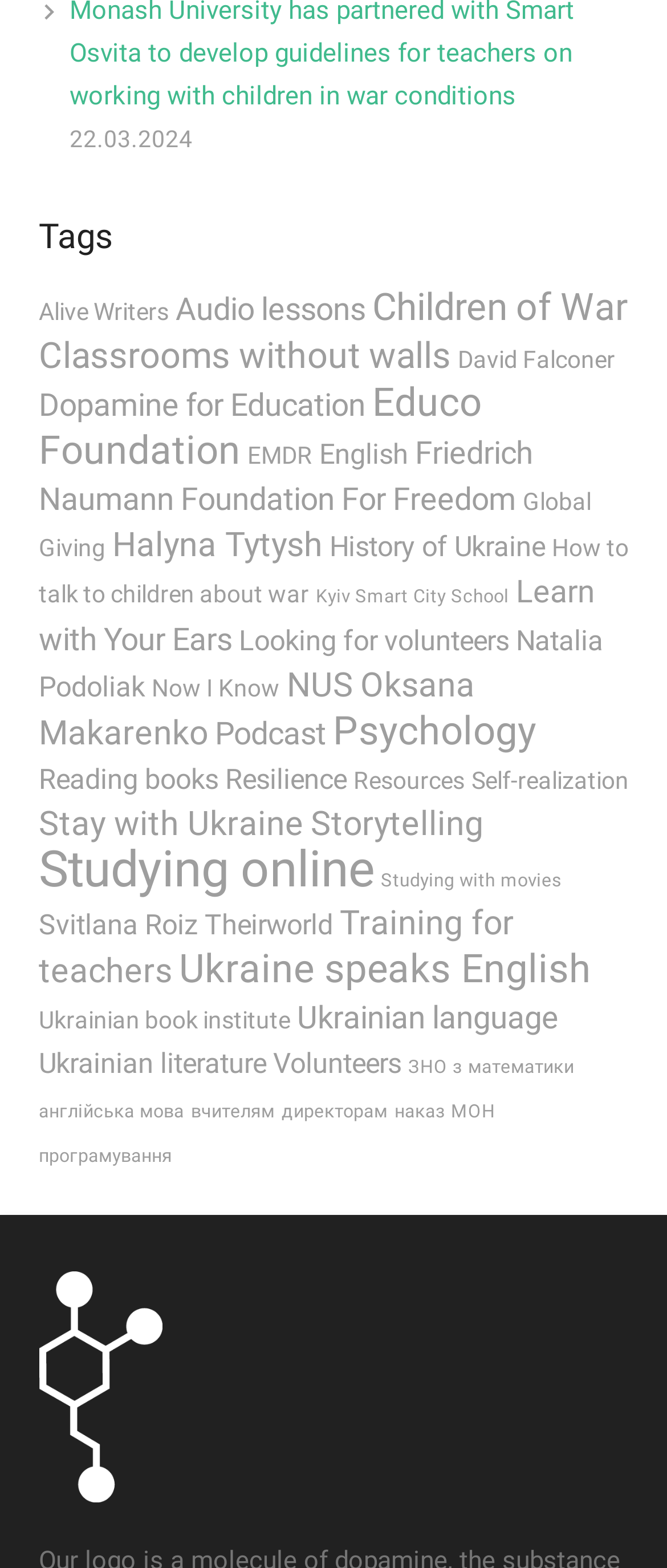What is the date displayed on the webpage?
Could you give a comprehensive explanation in response to this question?

The date '22.03.2024' is displayed on the webpage, which can be found at the top of the page, indicating that the webpage is related to a specific date or event.